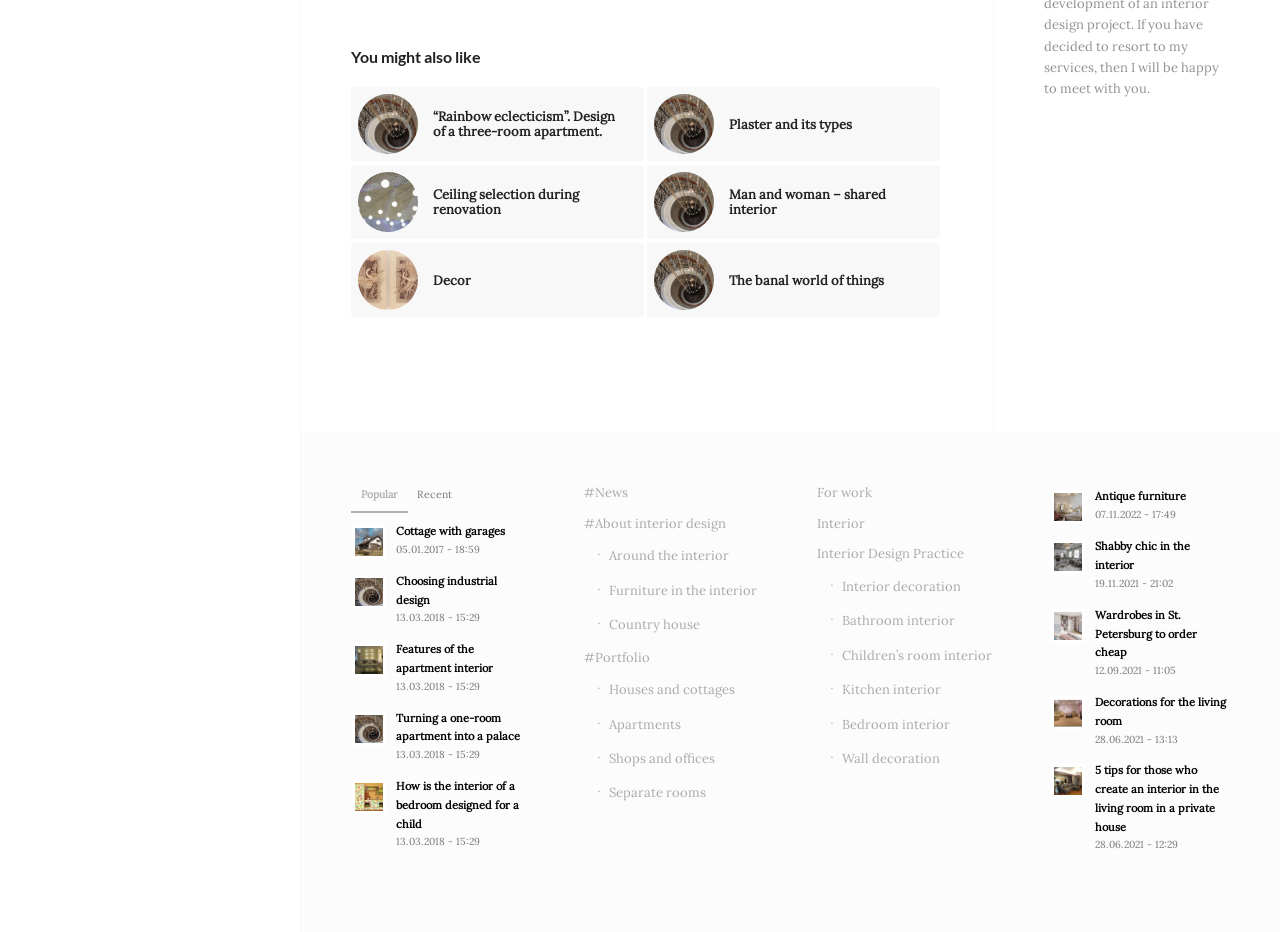Give a one-word or short phrase answer to this question: 
What is the title of the last link in the menu?

Separate rooms